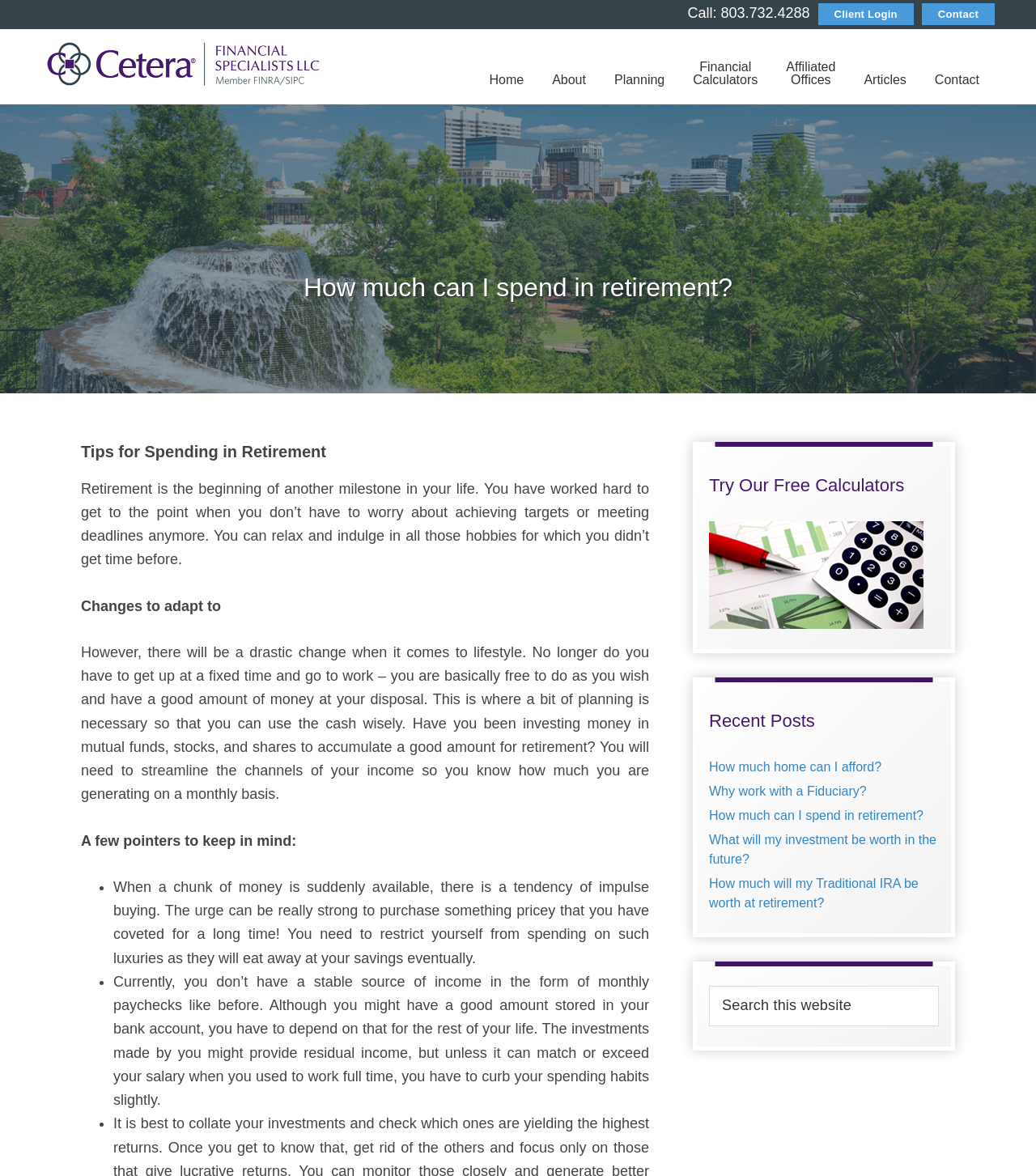Offer an in-depth caption of the entire webpage.

This webpage is about retirement planning, specifically focusing on how much one can spend in retirement. At the top, there are four "Skip to" links, allowing users to navigate to primary navigation, main content, primary sidebar, or footer. 

On the top-right corner, there is a phone number "803.732.4288" and two links, "Client Login" and "Contact". Below this, there is a navigation menu with links to "Home", "About", "Planning", "Financial Calculators", "Affiliated Offices", "Articles", and "Contact". 

The main content of the page is divided into two sections. The left section has a heading "How much can I spend in retirement?" followed by a subheading "Tips for Spending in Retirement". There is a paragraph of text discussing the changes one needs to adapt to in retirement, including the need to plan and streamline income channels. 

Below this, there are three bullet points with tips on how to manage one's finances in retirement, including avoiding impulse buying and curbing spending habits. 

On the right side of the page, there is a primary sidebar with a heading "Primary Sidebar". This section has a heading "Try Our Free Calculators" with a link below it. There is also a section titled "Recent Posts" with links to four articles, including the current page. Finally, there is a search box at the bottom of the sidebar.